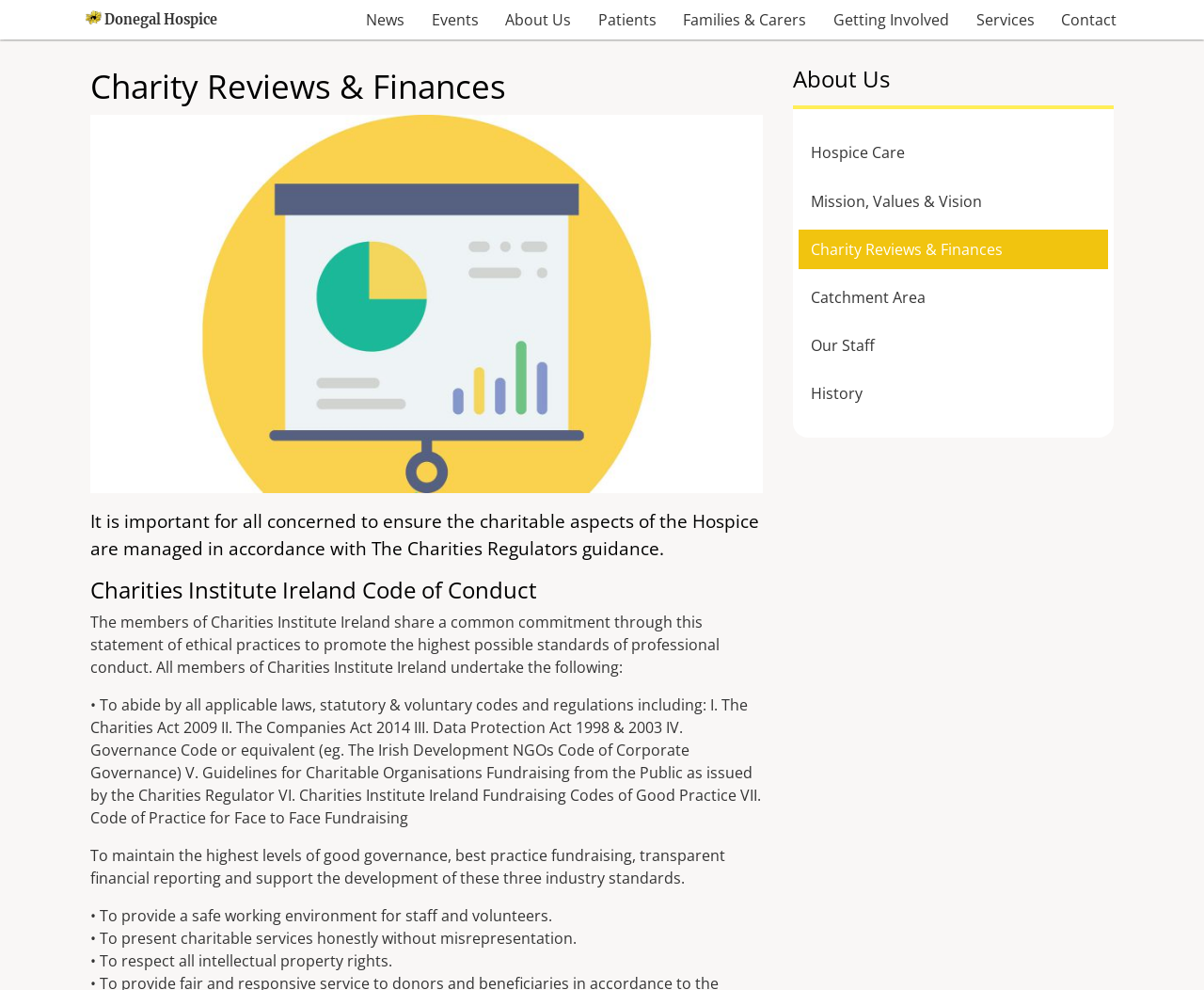Please identify the bounding box coordinates of the element's region that I should click in order to complete the following instruction: "Go to News page". The bounding box coordinates consist of four float numbers between 0 and 1, i.e., [left, top, right, bottom].

[0.294, 0.0, 0.346, 0.04]